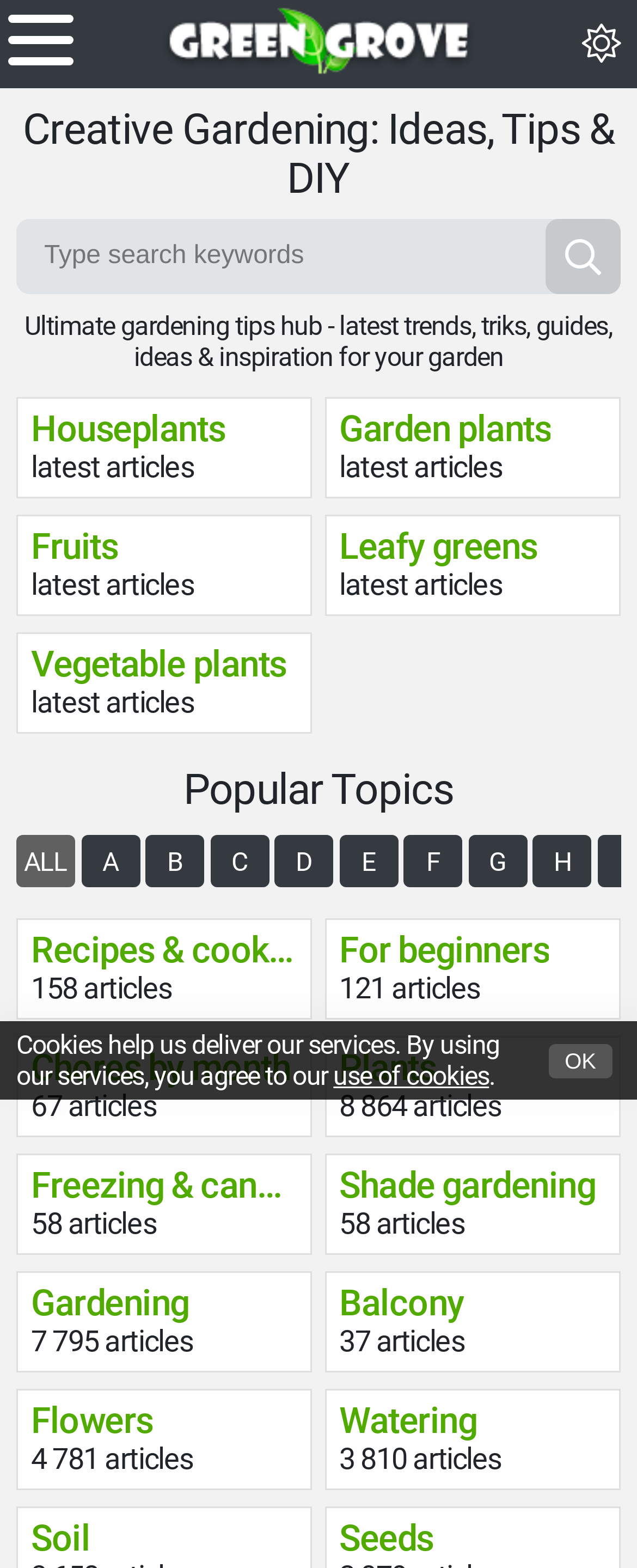Please give the bounding box coordinates of the area that should be clicked to fulfill the following instruction: "Read about houseplants". The coordinates should be in the format of four float numbers from 0 to 1, i.e., [left, top, right, bottom].

[0.049, 0.263, 0.467, 0.308]